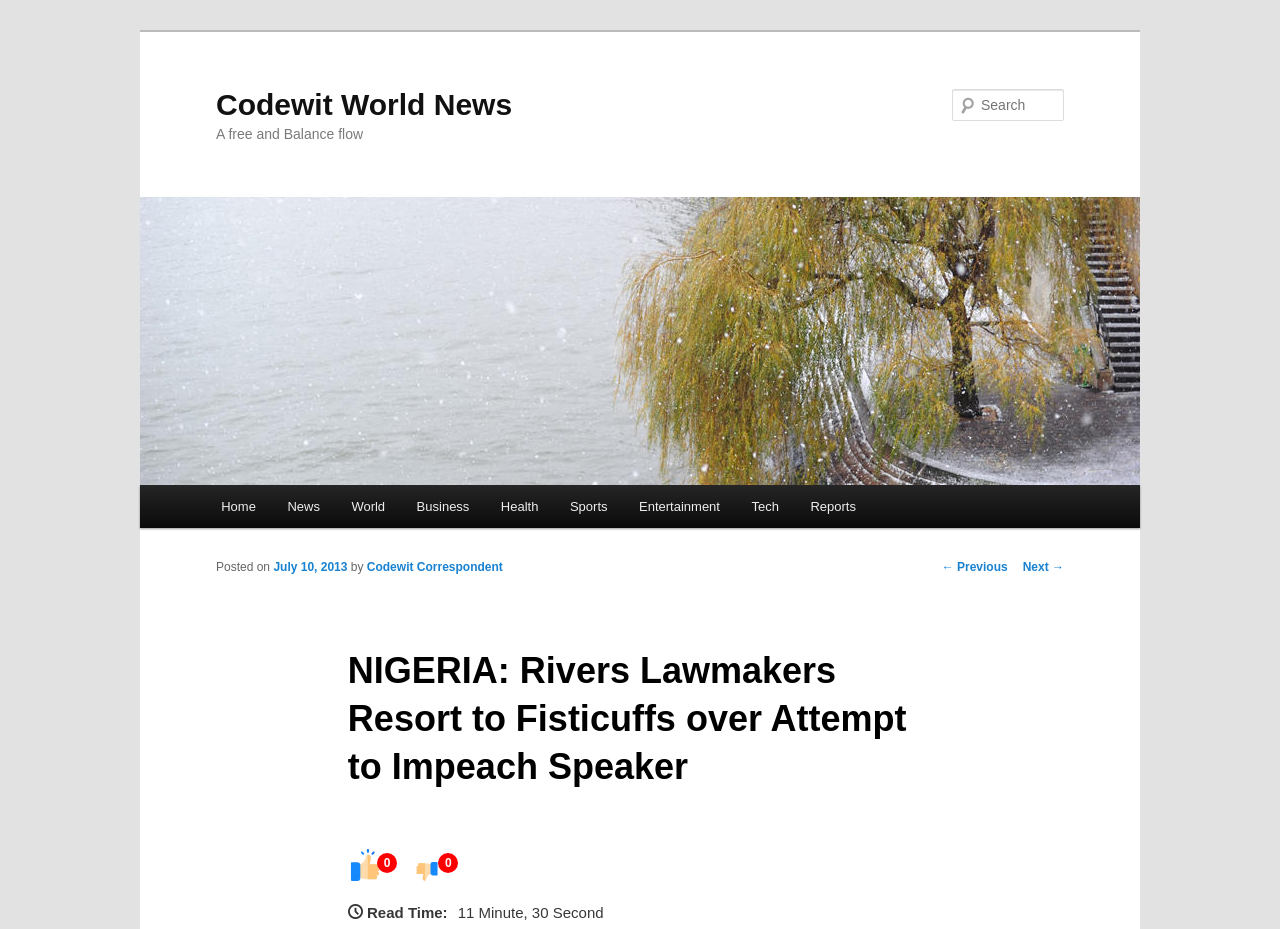Identify the bounding box coordinates for the UI element described as: "July 10, 2013".

[0.214, 0.603, 0.271, 0.618]